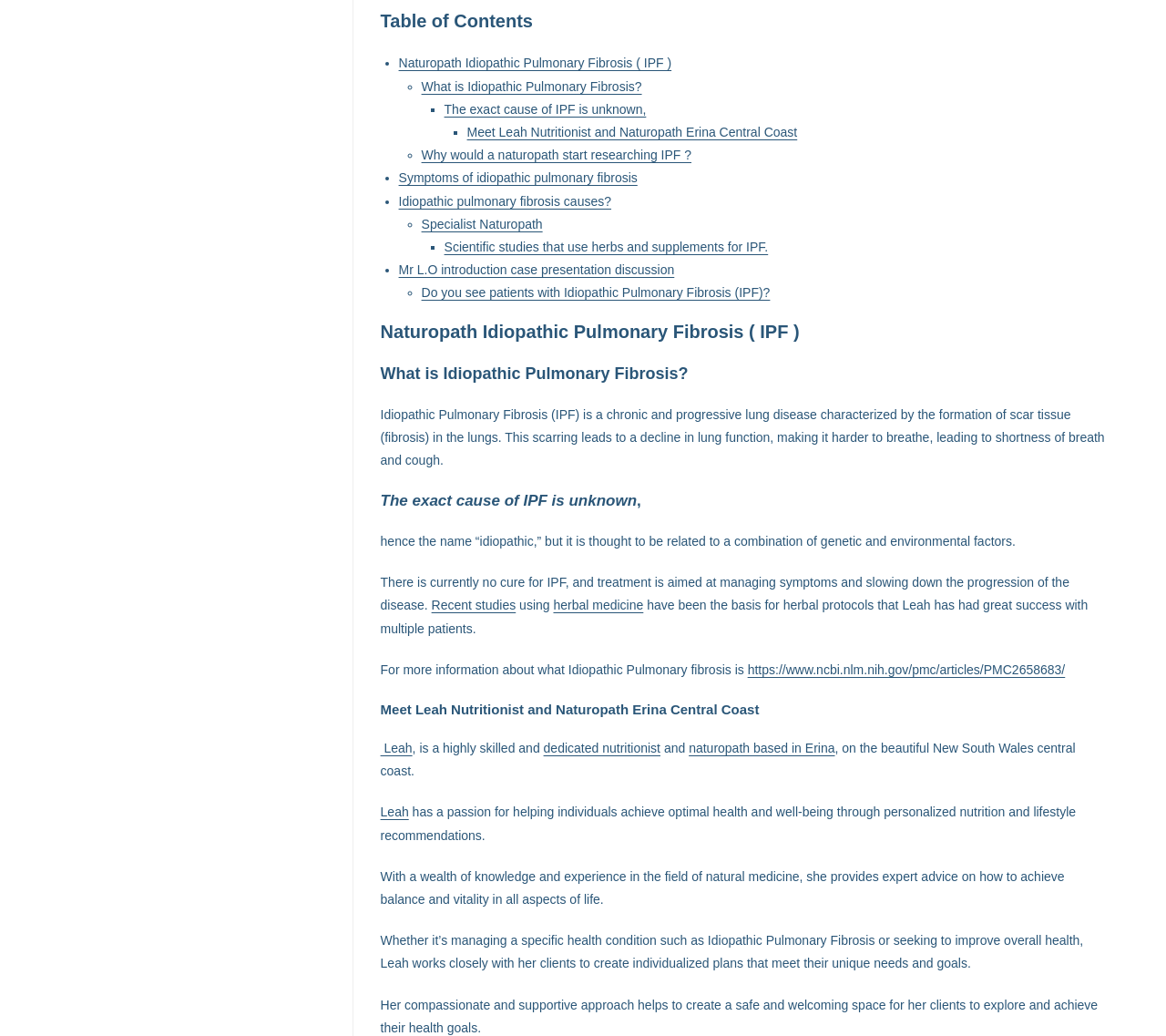Using the element description: "Leah", determine the bounding box coordinates for the specified UI element. The coordinates should be four float numbers between 0 and 1, [left, top, right, bottom].

[0.326, 0.715, 0.354, 0.729]